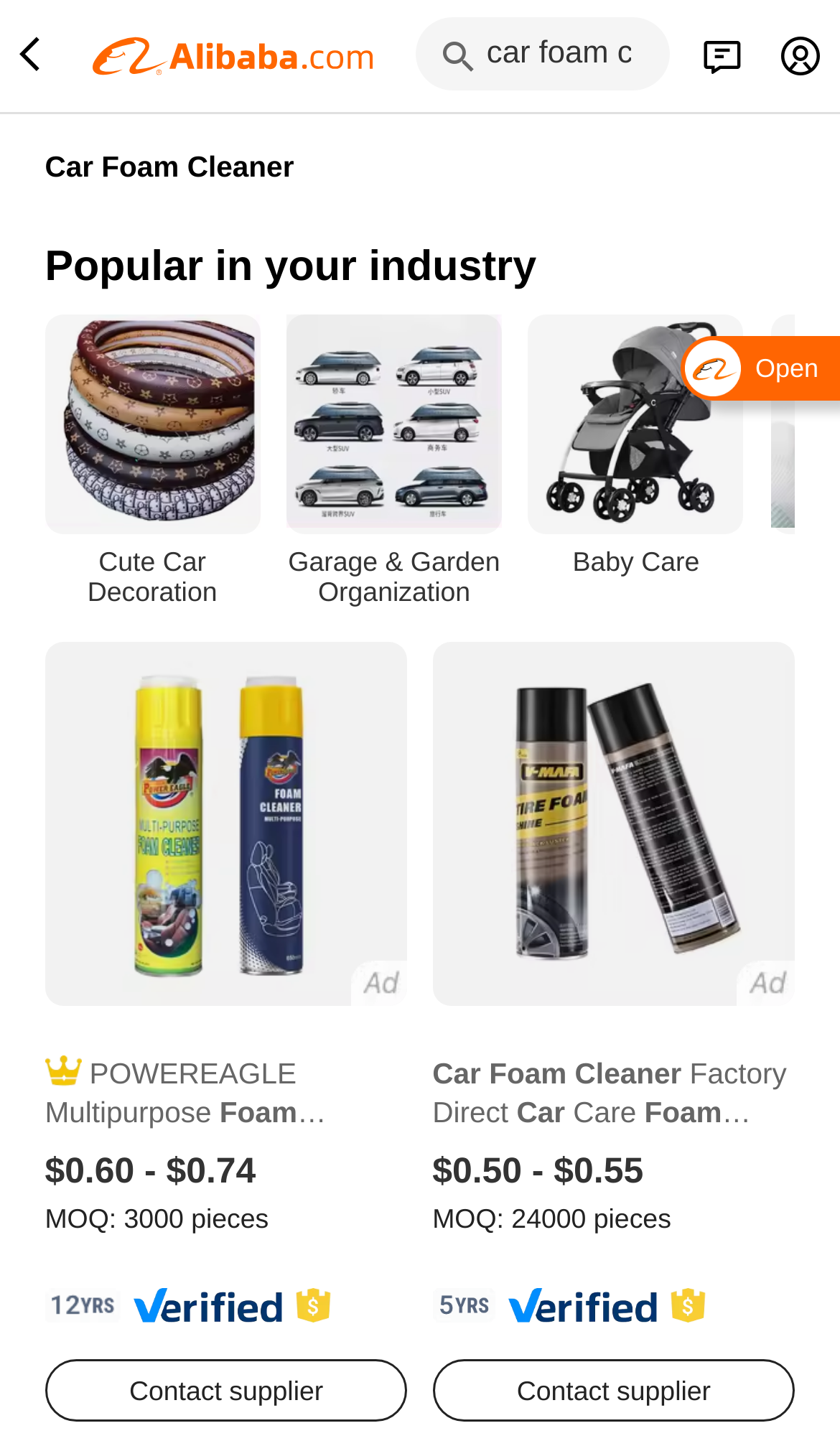Based on the element description Garage & Garden Organization, identify the bounding box of the UI element in the given webpage screenshot. The coordinates should be in the format (top-left x, top-left y, bottom-right x, bottom-right y) and must be between 0 and 1.

[0.341, 0.218, 0.597, 0.421]